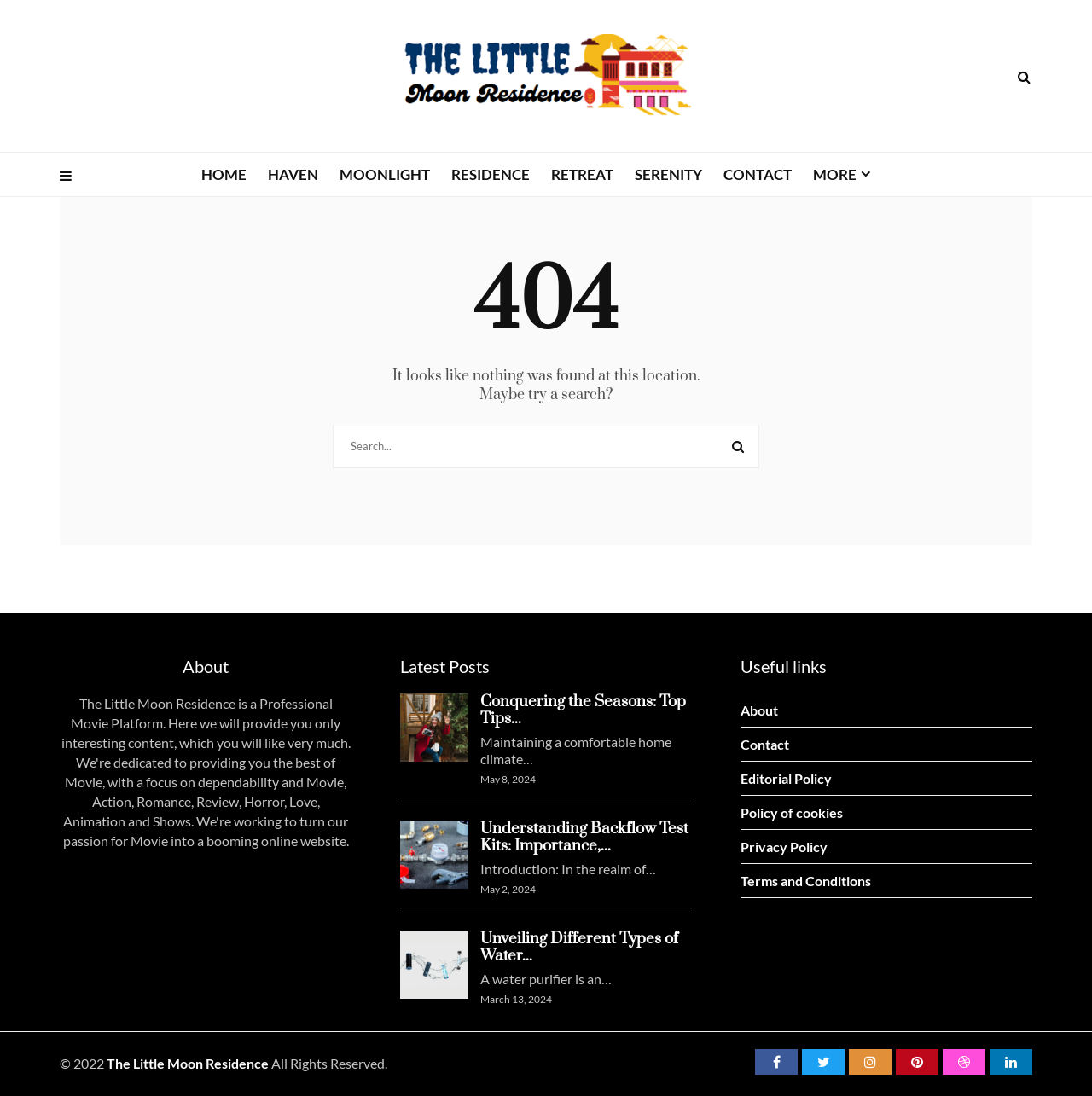Respond to the following question with a brief word or phrase:
How many latest posts are displayed?

3